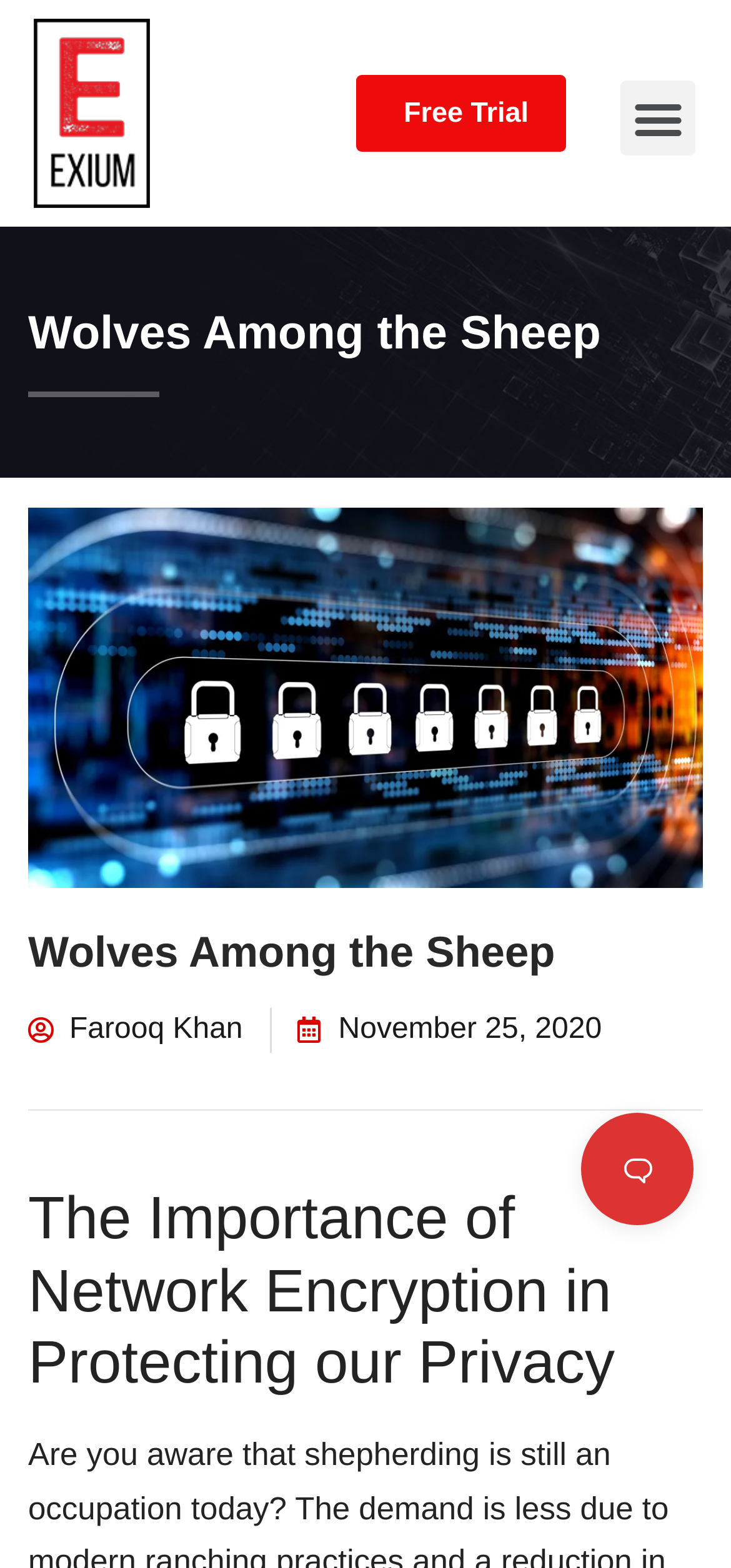What is the topic of the article?
Look at the image and provide a short answer using one word or a phrase.

Network Encryption